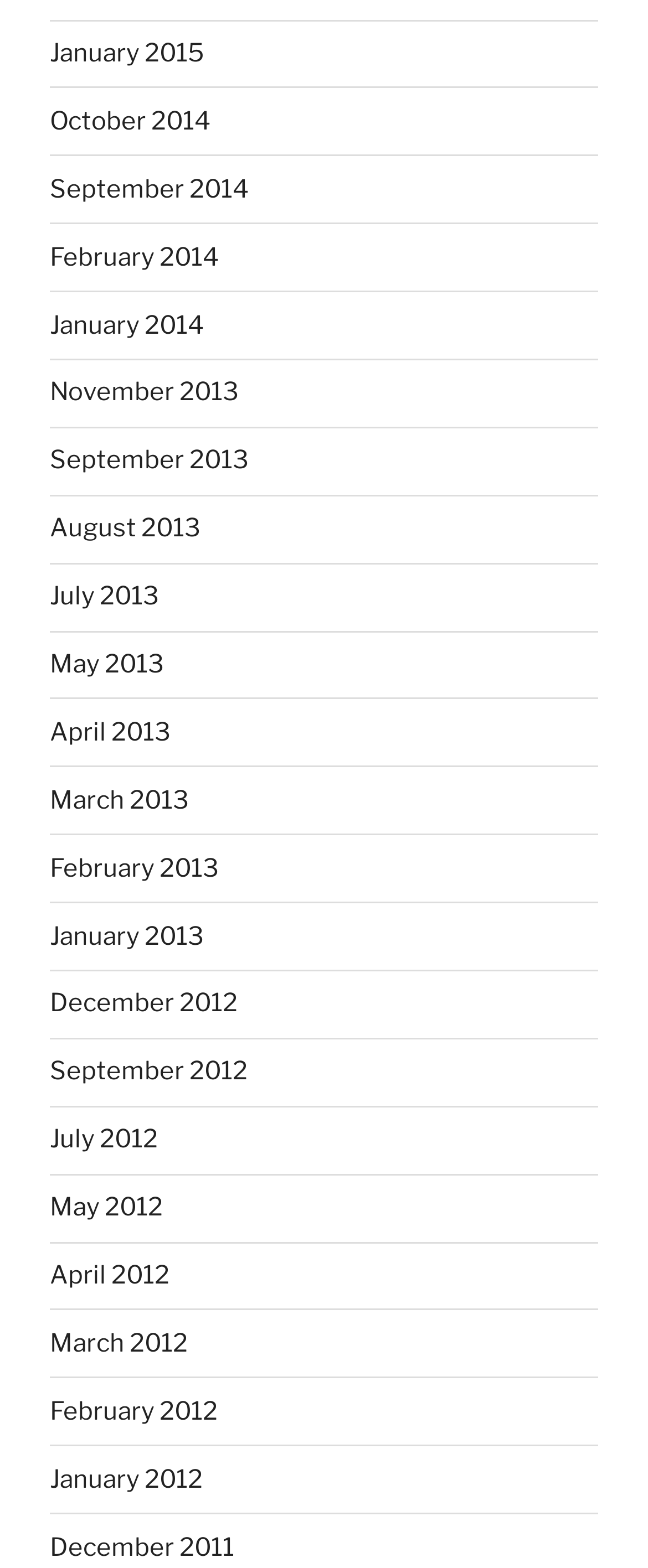Please answer the following question using a single word or phrase: 
What is the most recent month available on this webpage?

January 2015